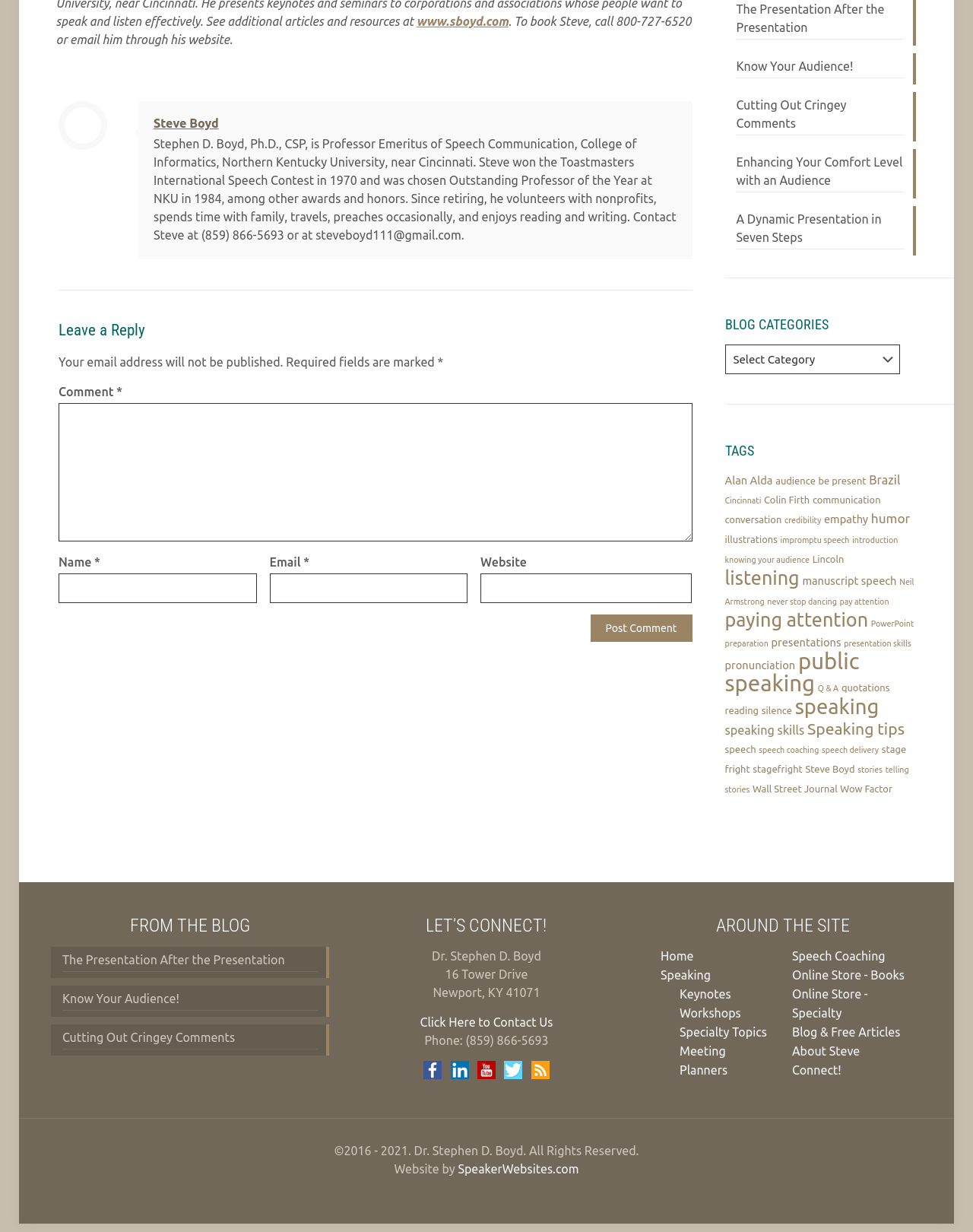Please give the bounding box coordinates of the area that should be clicked to fulfill the following instruction: "Share the article via Facebook". The coordinates should be in the format of four float numbers from 0 to 1, i.e., [left, top, right, bottom].

None